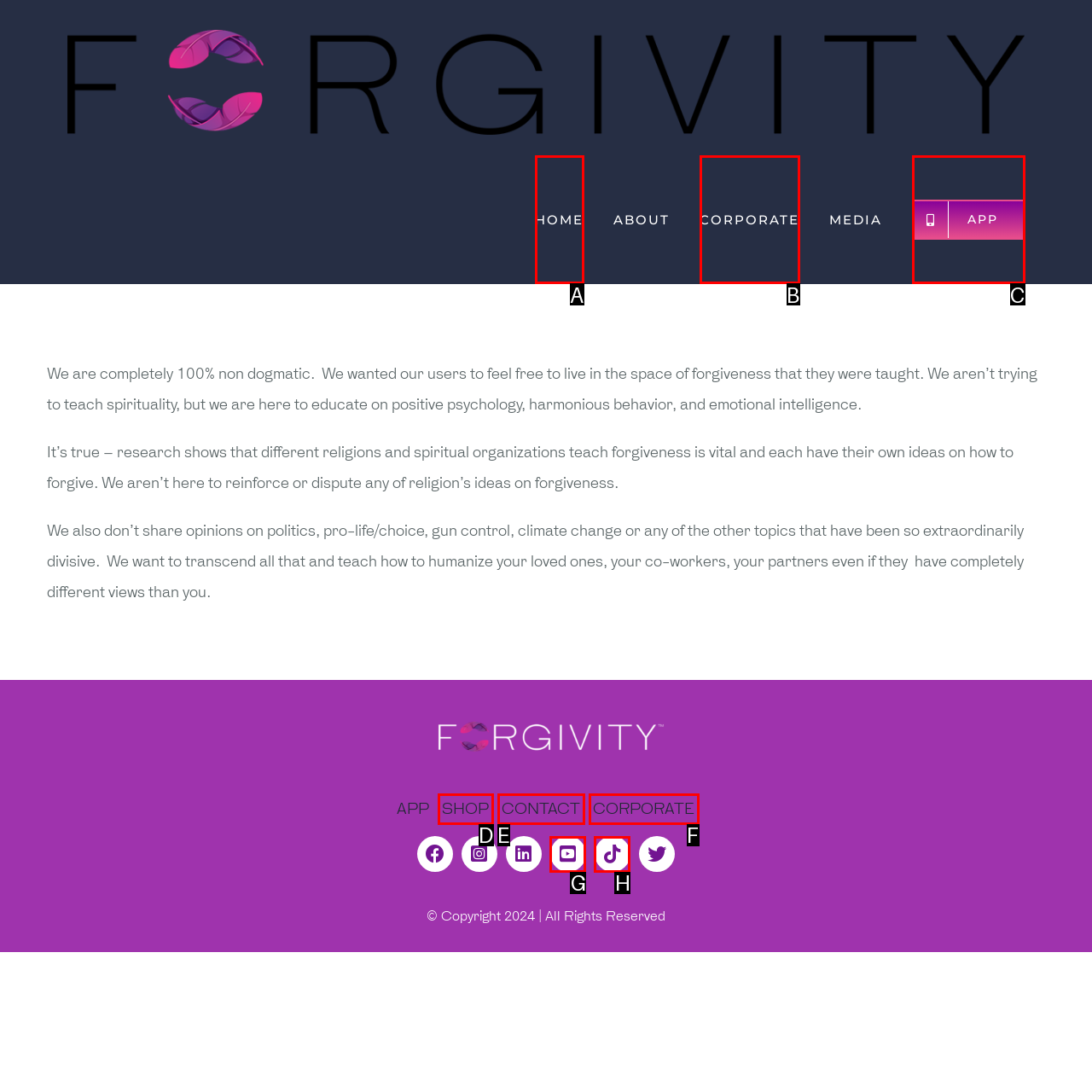Identify the UI element that best fits the description: aria-label="tiktok"
Respond with the letter representing the correct option.

H